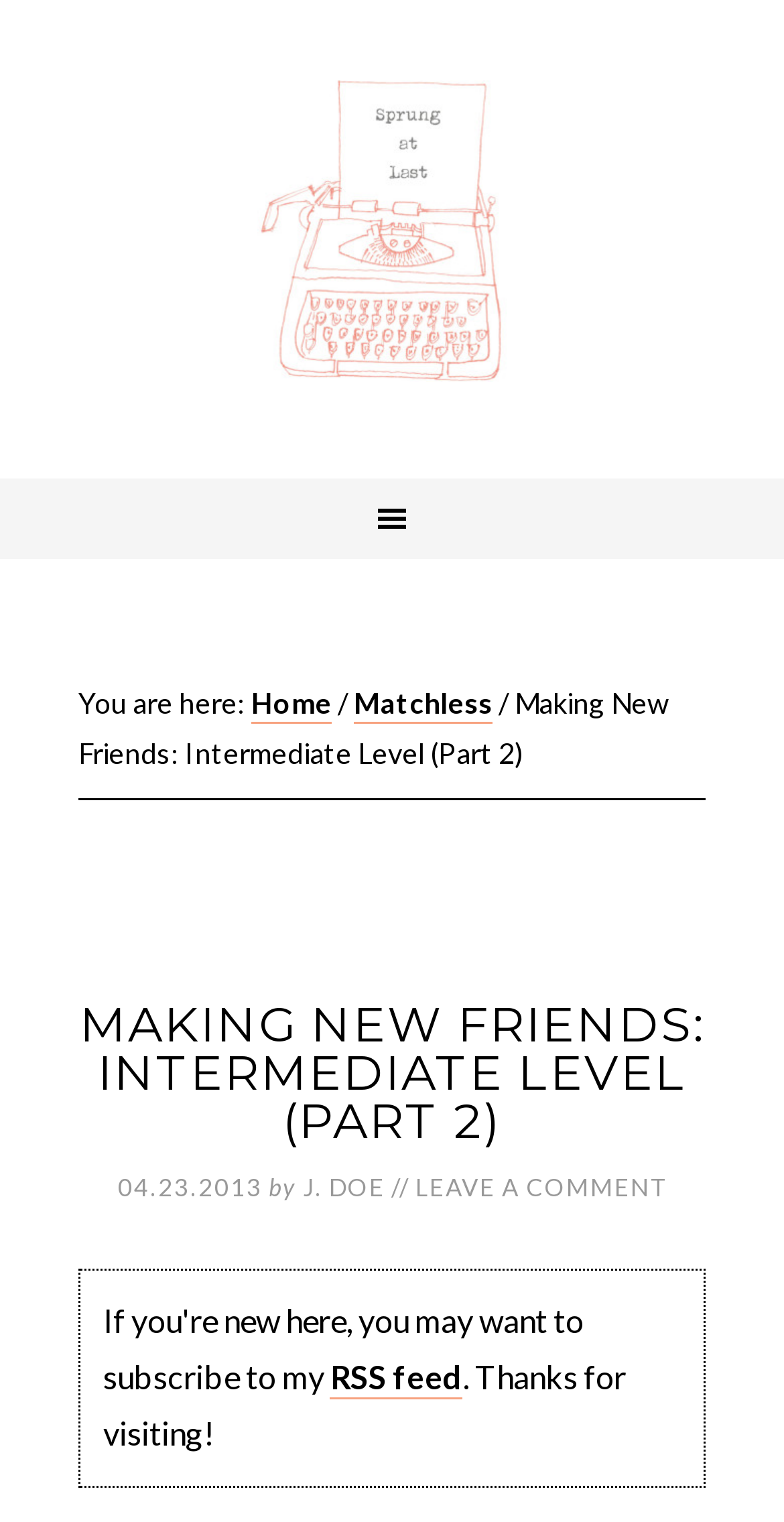What is the main heading displayed on the webpage? Please provide the text.

MAKING NEW FRIENDS: INTERMEDIATE LEVEL (PART 2)